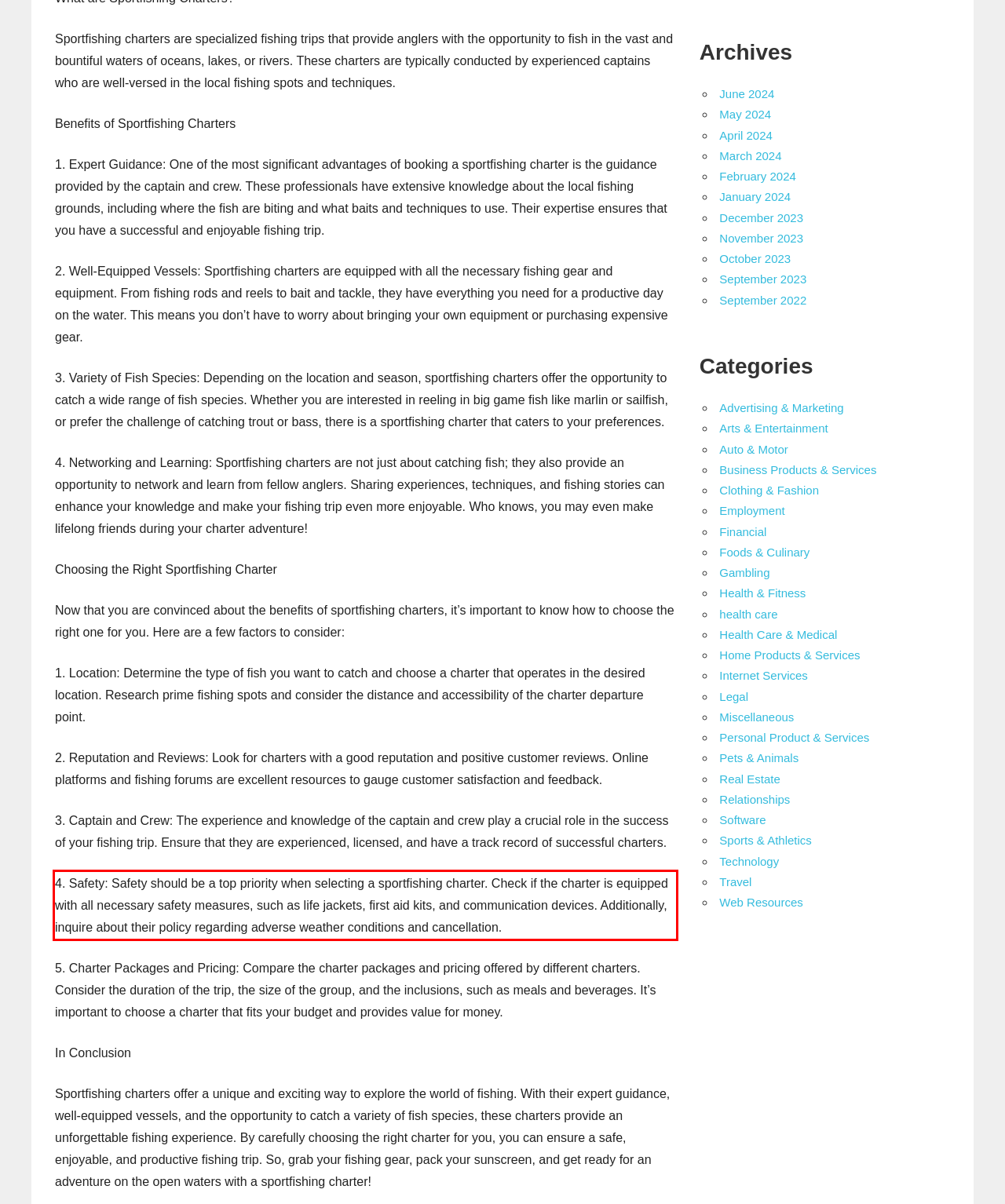Please analyze the screenshot of a webpage and extract the text content within the red bounding box using OCR.

4. Safety: Safety should be a top priority when selecting a sportfishing charter. Check if the charter is equipped with all necessary safety measures, such as life jackets, first aid kits, and communication devices. Additionally, inquire about their policy regarding adverse weather conditions and cancellation.